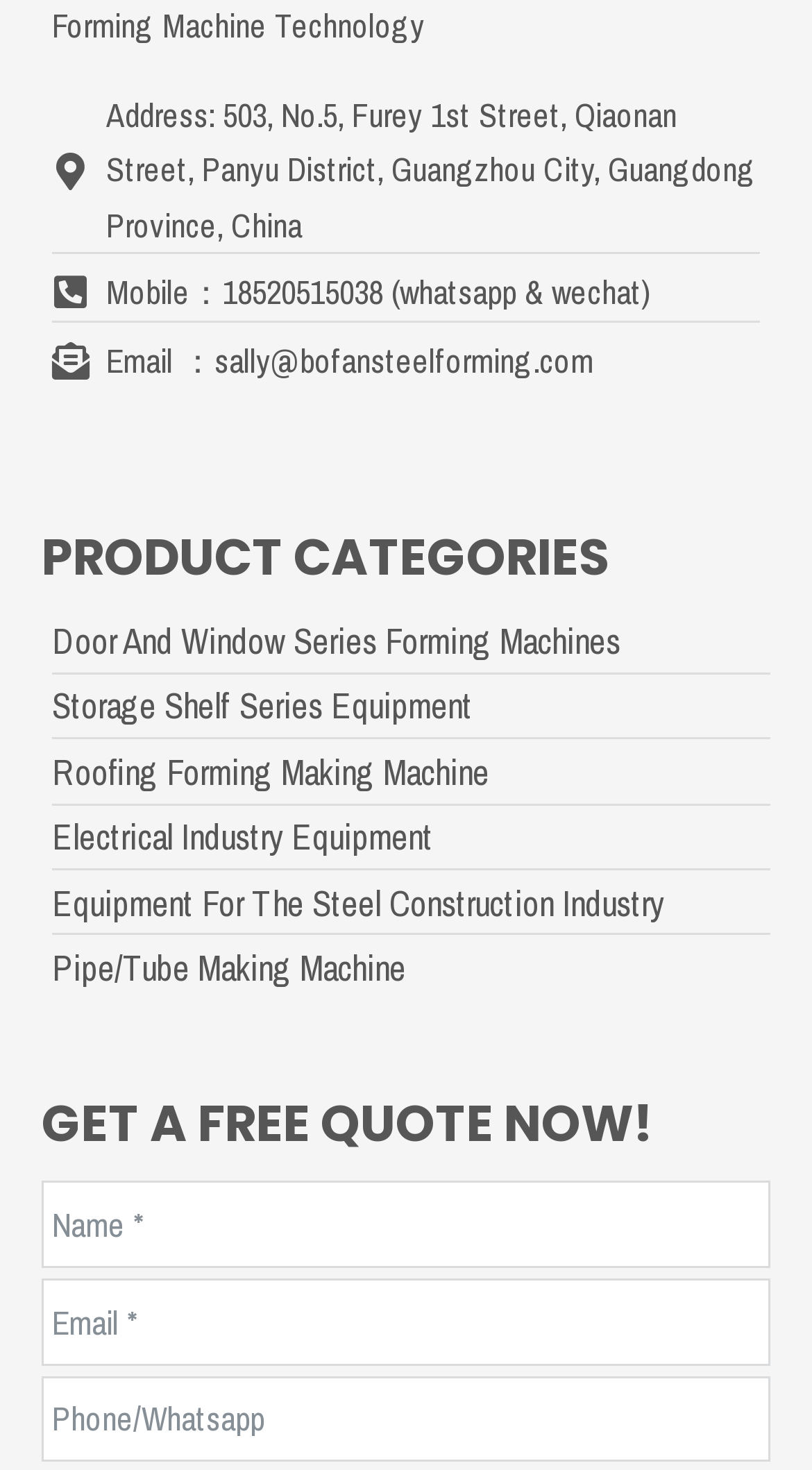Identify the bounding box for the element characterized by the following description: "Mobile：18520515038 (whatsapp & wechat)".

[0.064, 0.18, 0.803, 0.218]